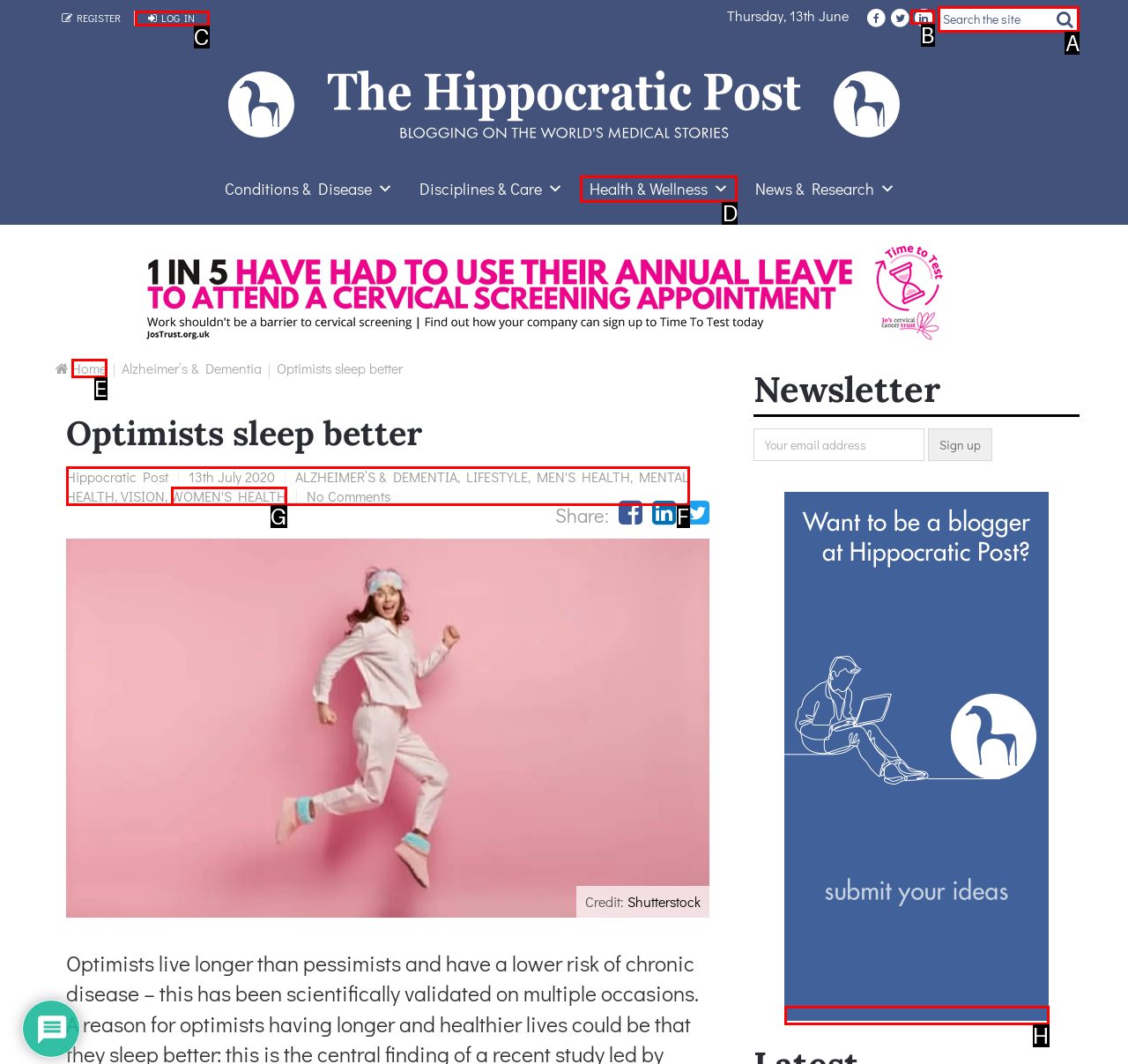Choose the UI element you need to click to carry out the task: Search the site.
Respond with the corresponding option's letter.

A